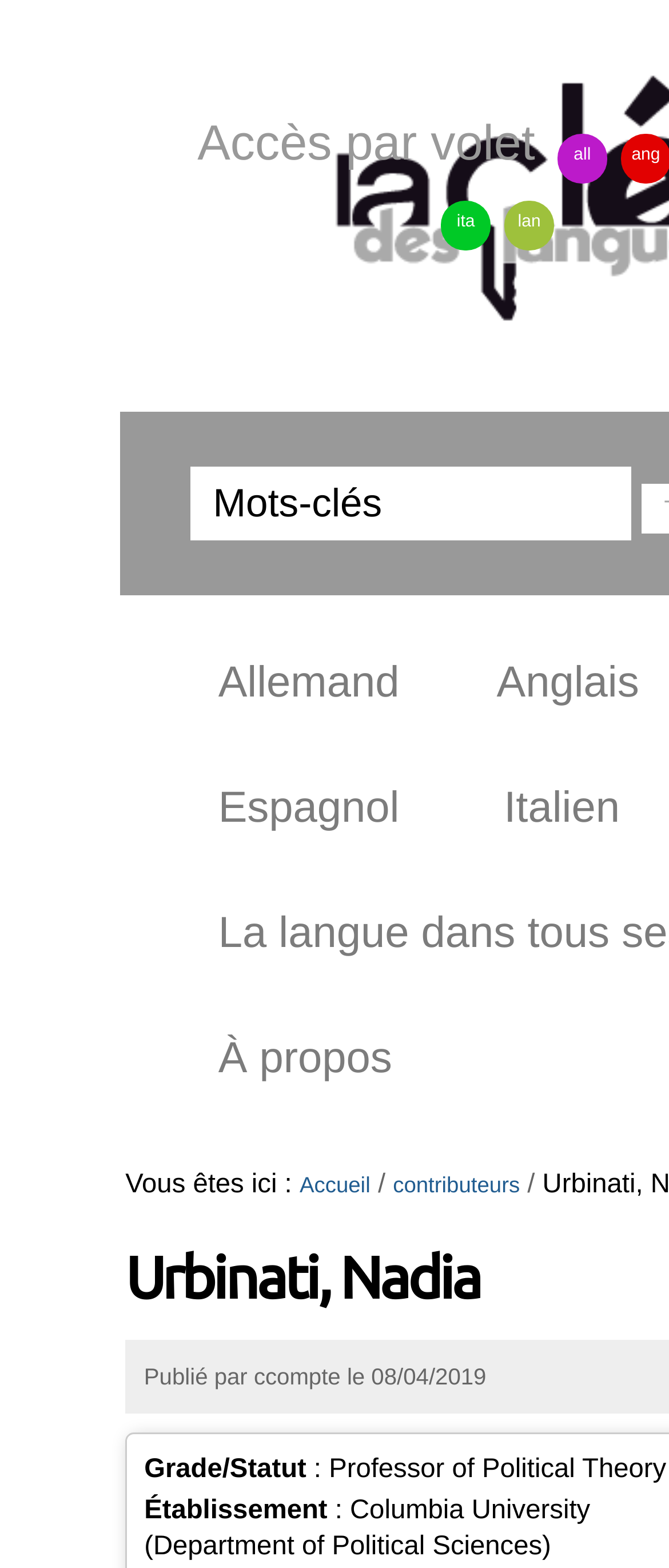Determine the bounding box coordinates of the section to be clicked to follow the instruction: "visit Italian page". The coordinates should be given as four float numbers between 0 and 1, formatted as [left, top, right, bottom].

[0.659, 0.128, 0.733, 0.16]